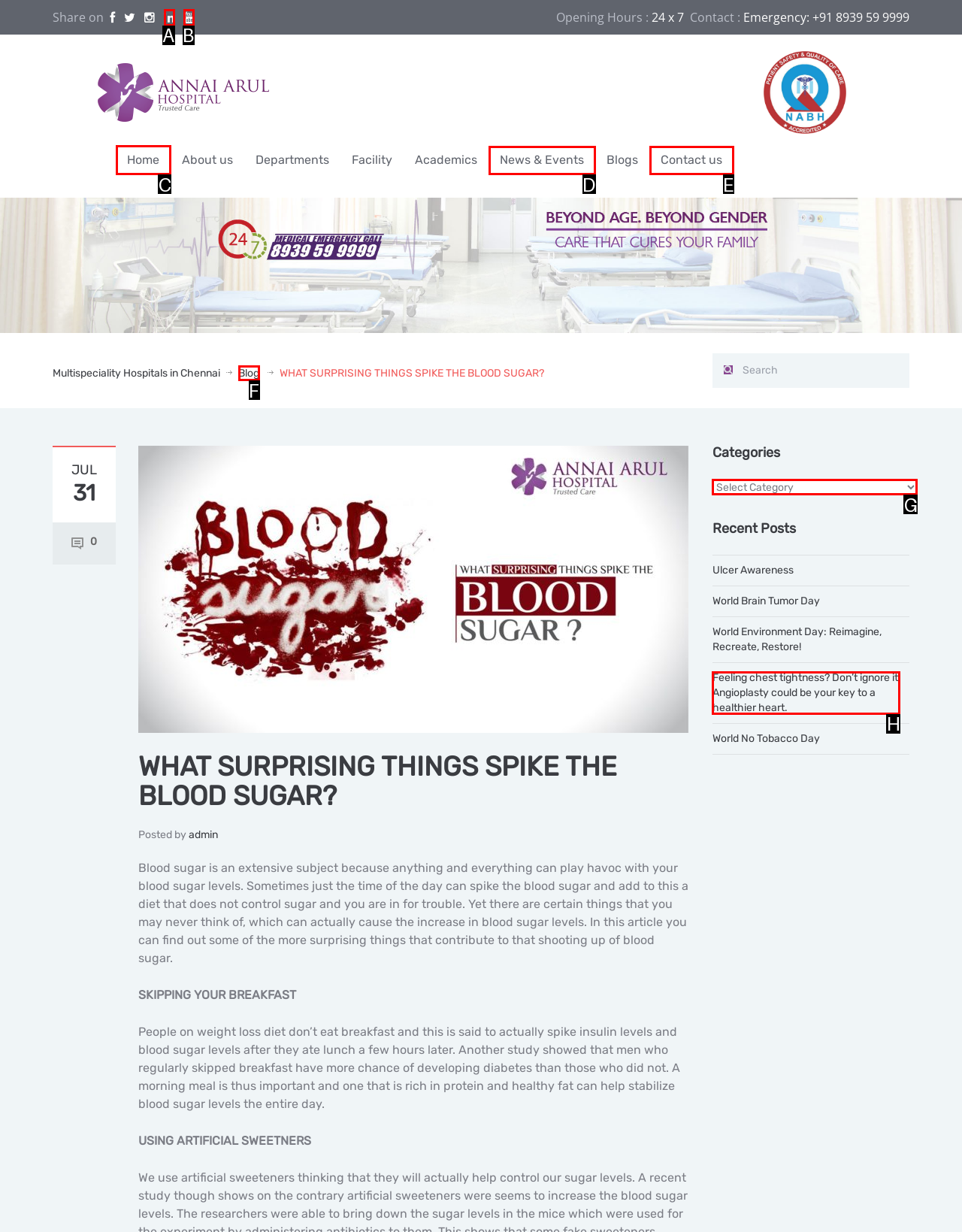For the task: Click on the 'Home' link, tell me the letter of the option you should click. Answer with the letter alone.

C